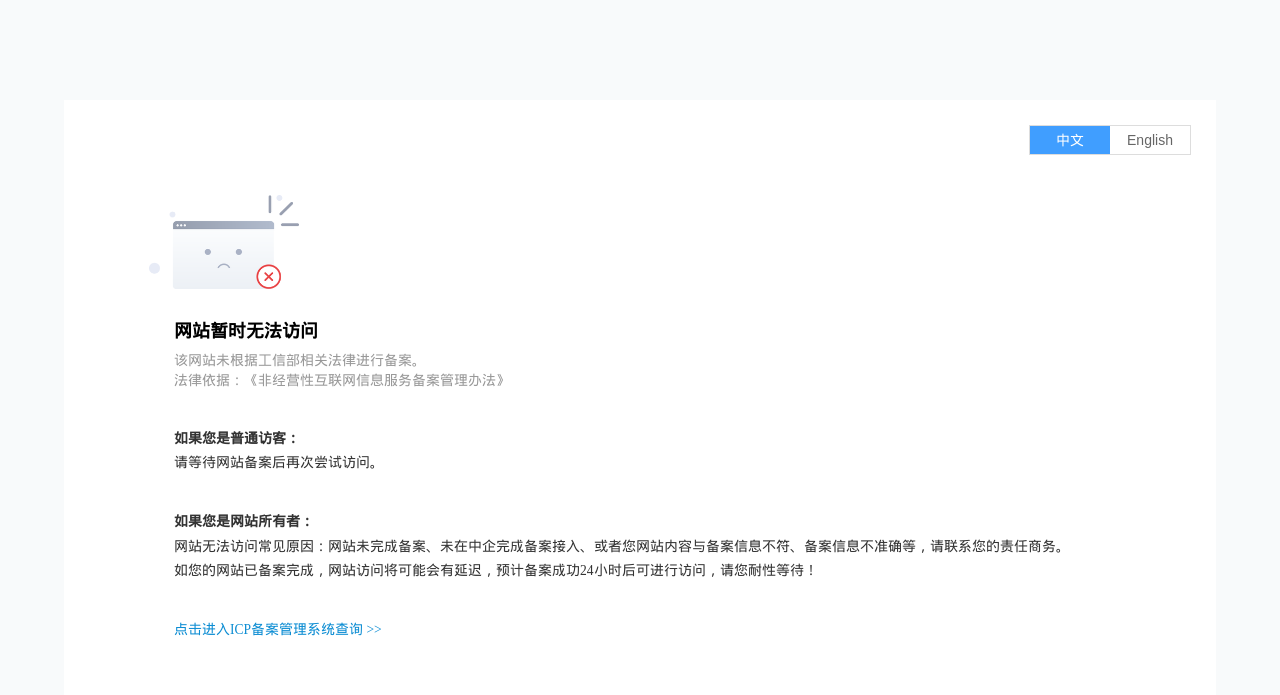Describe all significant elements and features of the webpage.

The webpage appears to be an error page, indicating that the website is currently inaccessible. At the top-right corner, there are two language options, "中文" and "English", which suggest that the website is multilingual. Below these options, there is an image with the name "图片名称" located at the top-left section of the page.

The main content of the page is a heading that reads "网站暂时无法访问", which is centered and takes up most of the page's width. Below this heading, there is a paragraph of text that explains the reason for the website's inaccessibility, stating that the website has not been registered according to relevant laws and regulations.

Following this paragraph, there are two sections of text, one addressed to regular visitors and the other to website owners. The section for regular visitors advises them to wait until the website's registration is complete before trying to access it again. The section for website owners lists common reasons why their website may be inaccessible, including incomplete registration, inconsistent registration information, and inaccurate registration details. They are advised to contact their responsible business operator for assistance.

At the bottom of the page, there is a link to the ICP registration management system, where users can query the status of their website's registration.